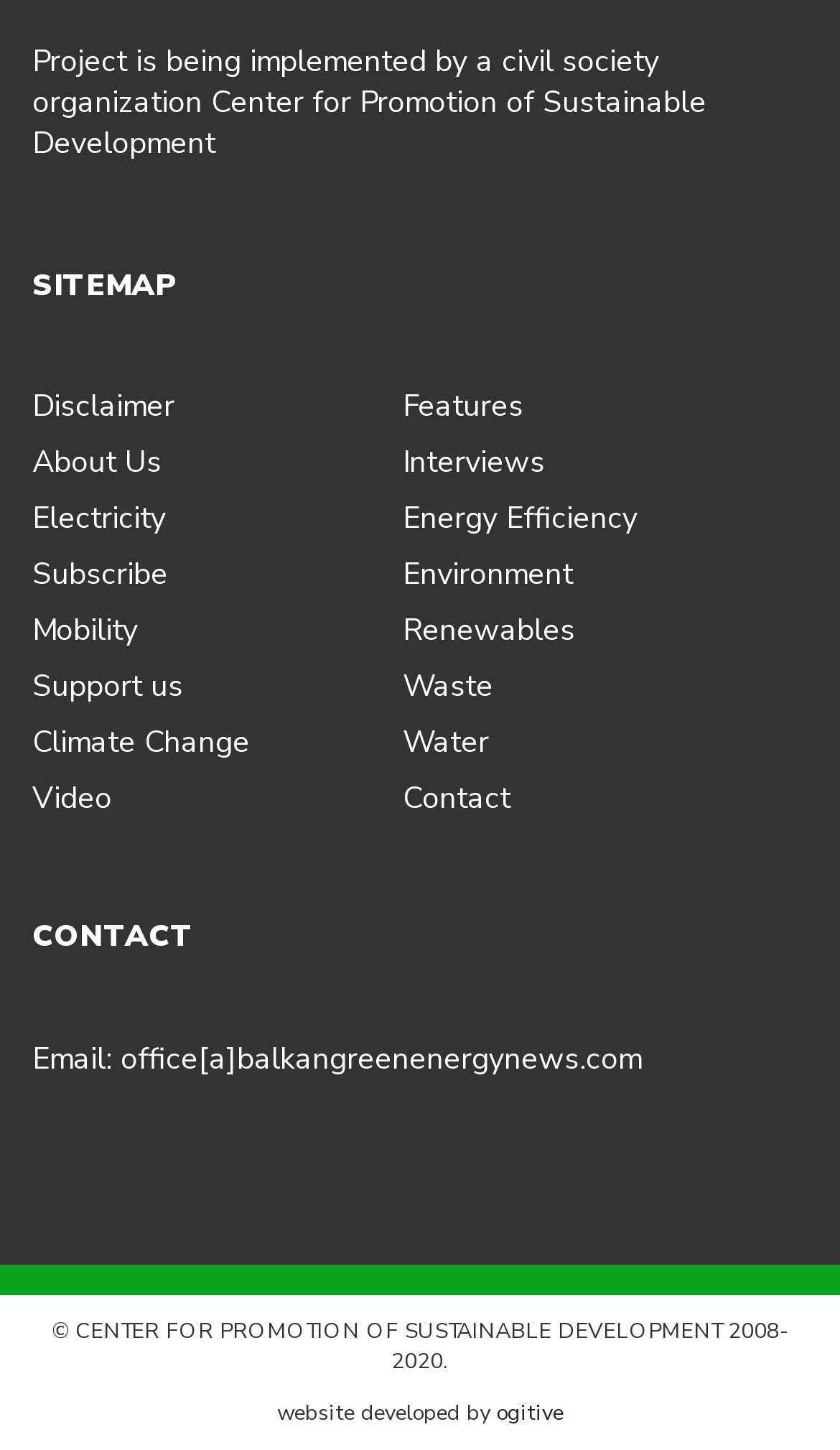Kindly respond to the following question with a single word or a brief phrase: 
What is the organization implementing the project?

Center for Promotion of Sustainable Development